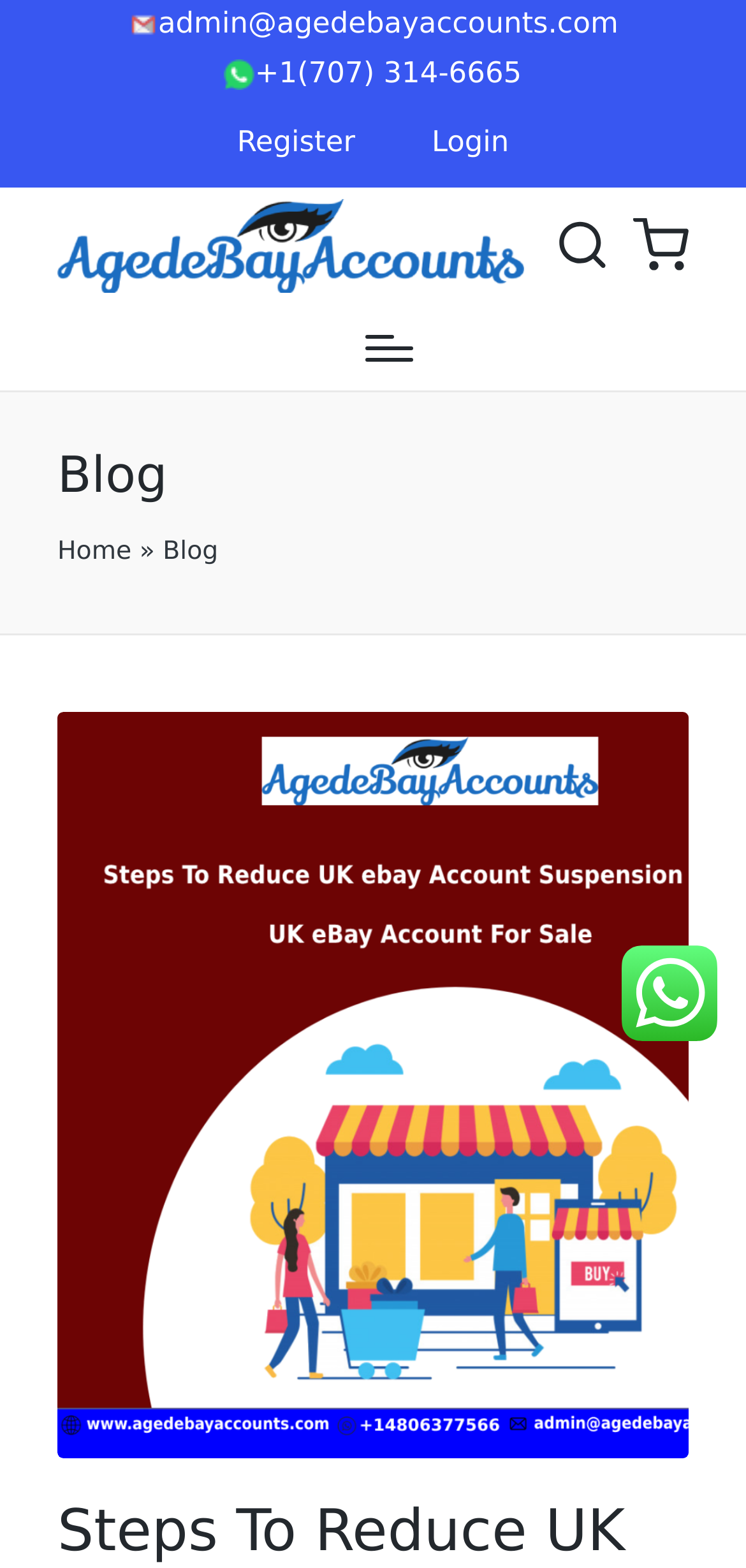Find the bounding box coordinates for the area that must be clicked to perform this action: "Click on the 'All about iOS' link".

None